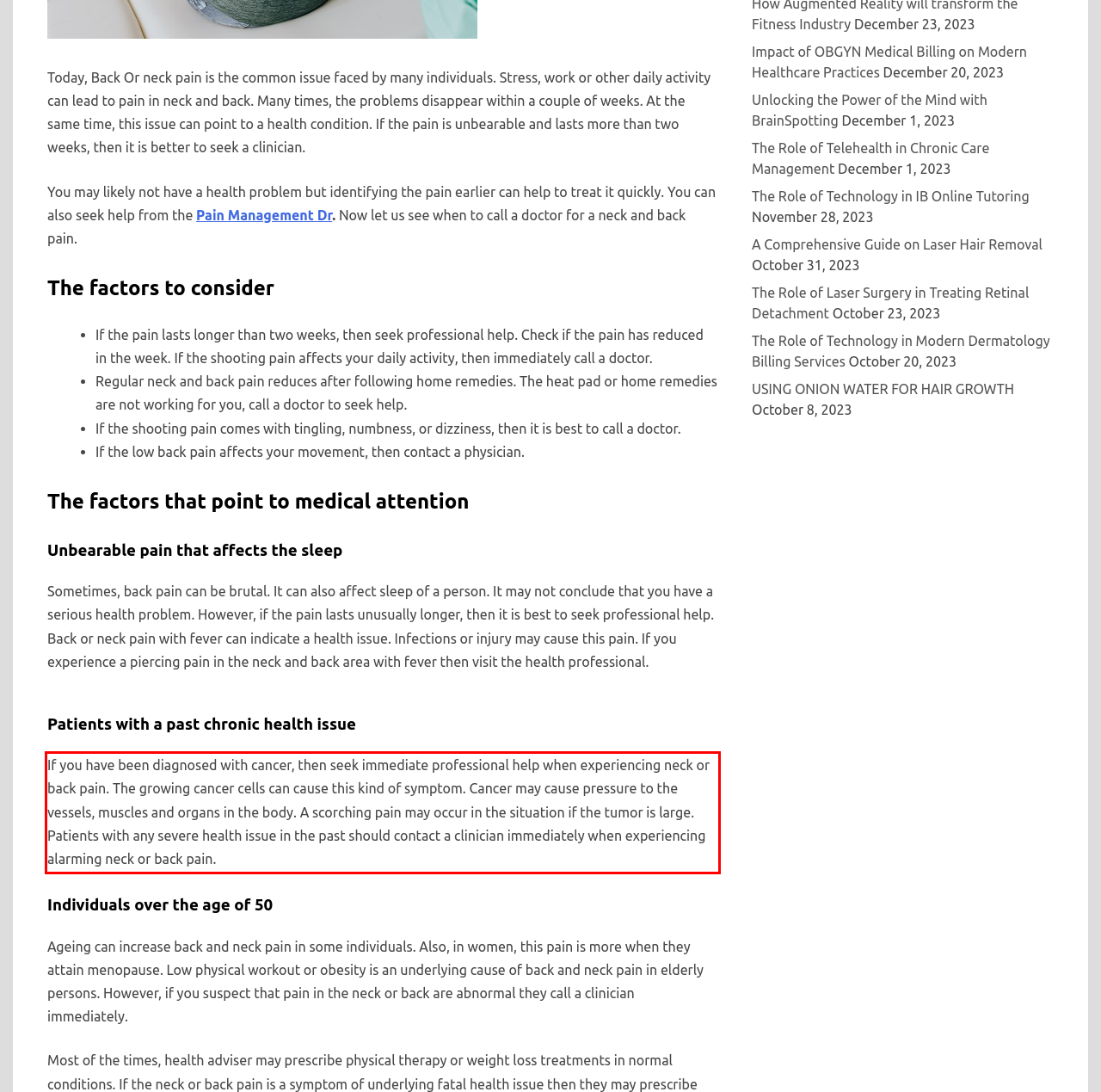You are provided with a screenshot of a webpage that includes a UI element enclosed in a red rectangle. Extract the text content inside this red rectangle.

If you have been diagnosed with cancer, then seek immediate professional help when experiencing neck or back pain. The growing cancer cells can cause this kind of symptom. Cancer may cause pressure to the vessels, muscles and organs in the body. A scorching pain may occur in the situation if the tumor is large. Patients with any severe health issue in the past should contact a clinician immediately when experiencing alarming neck or back pain.